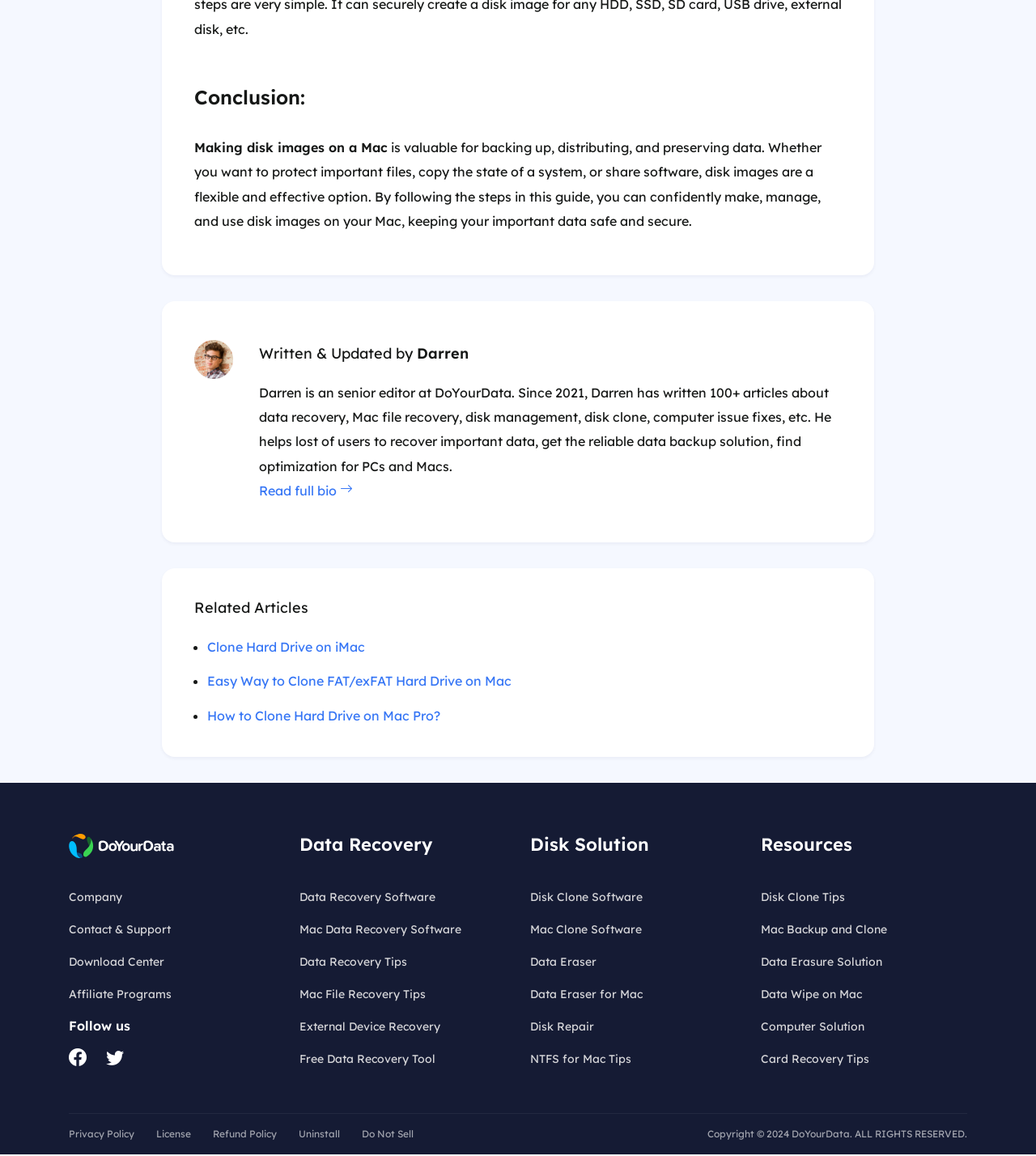What is the topic of the article?
Refer to the image and provide a one-word or short phrase answer.

Making disk images on a Mac